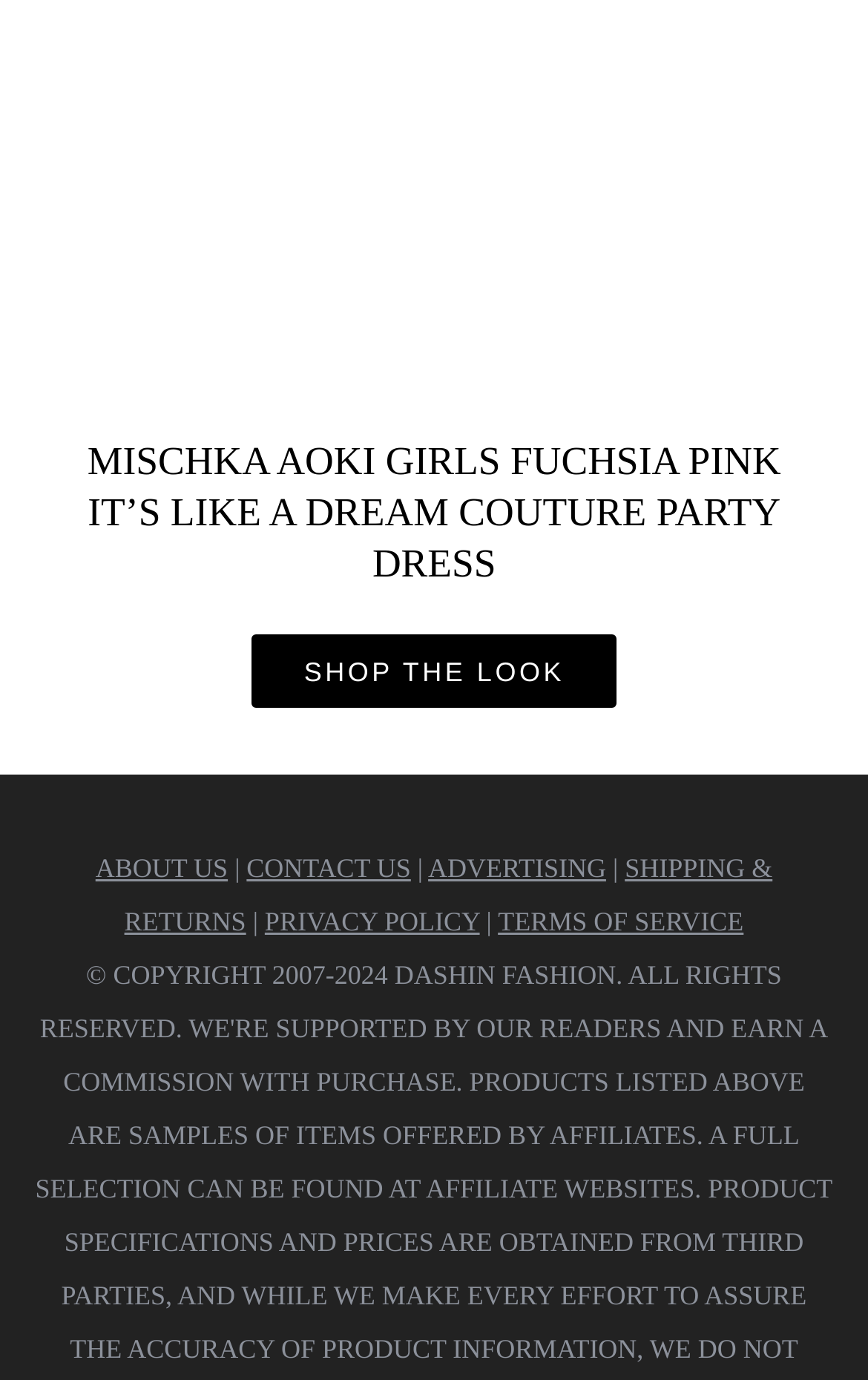Identify the bounding box for the described UI element: "ADVERTISING".

[0.493, 0.618, 0.698, 0.641]